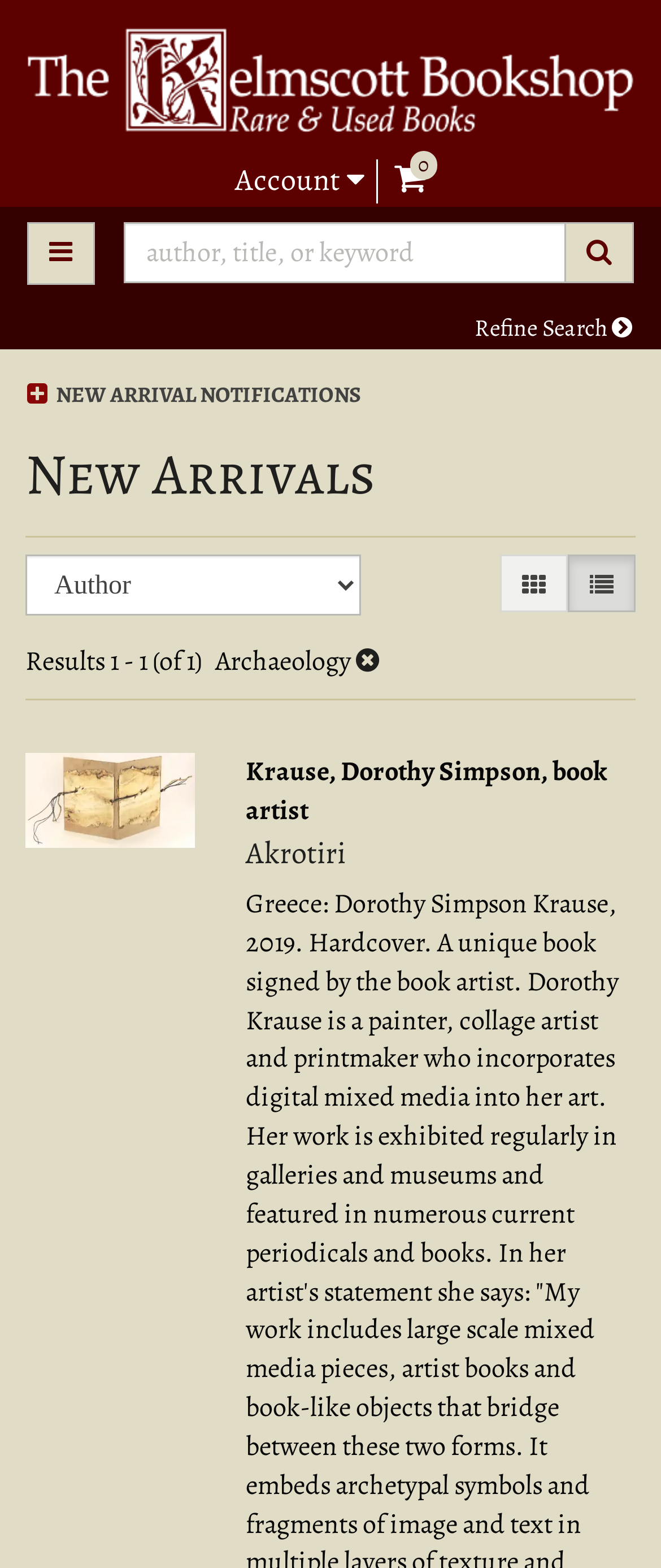What is the current search filter?
Based on the image, provide your answer in one word or phrase.

Archaeology